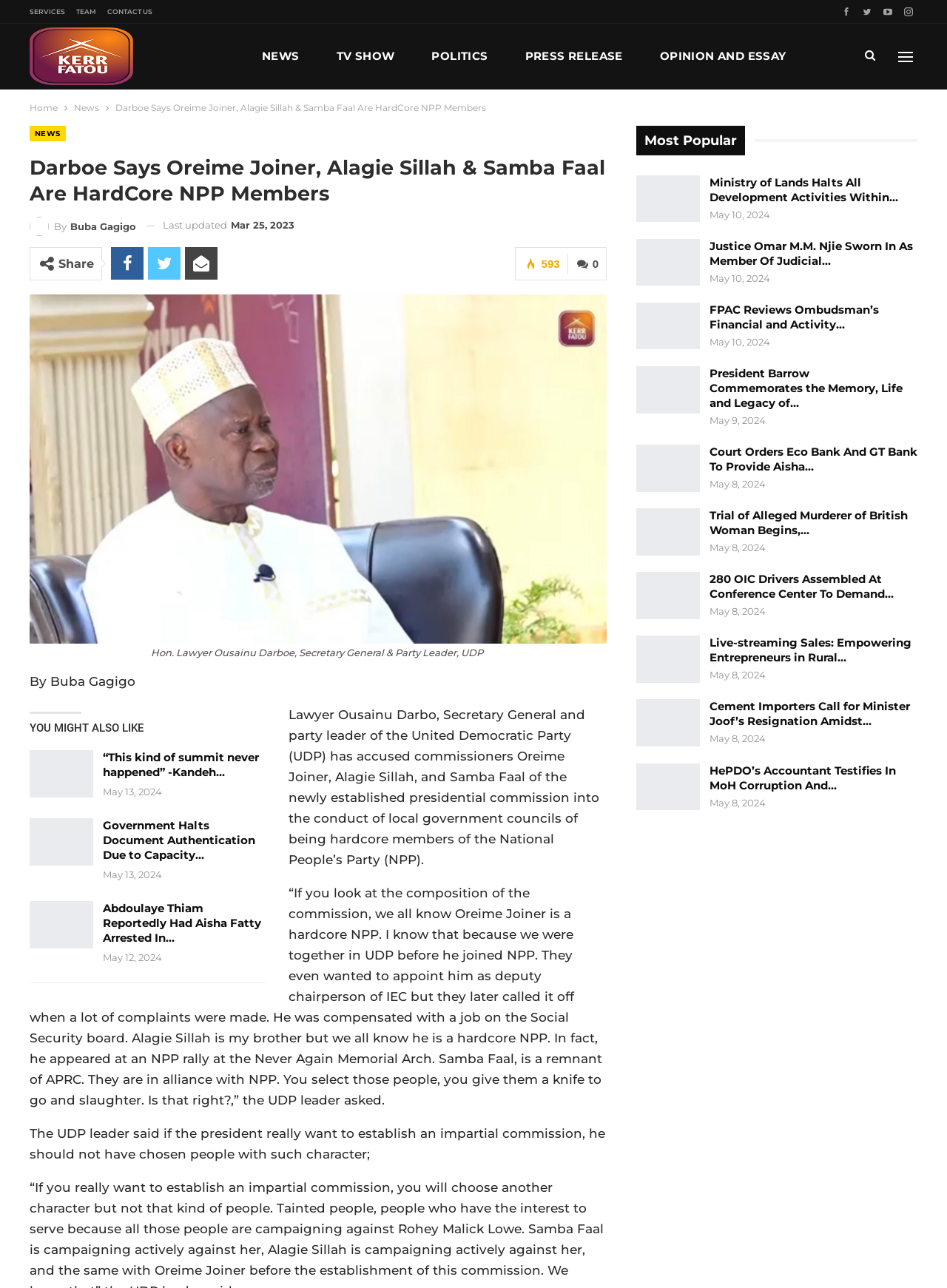Identify the bounding box coordinates of the area you need to click to perform the following instruction: "Read the article 'Ministry of Lands Halts All Development Activities Within…'".

[0.749, 0.136, 0.948, 0.158]